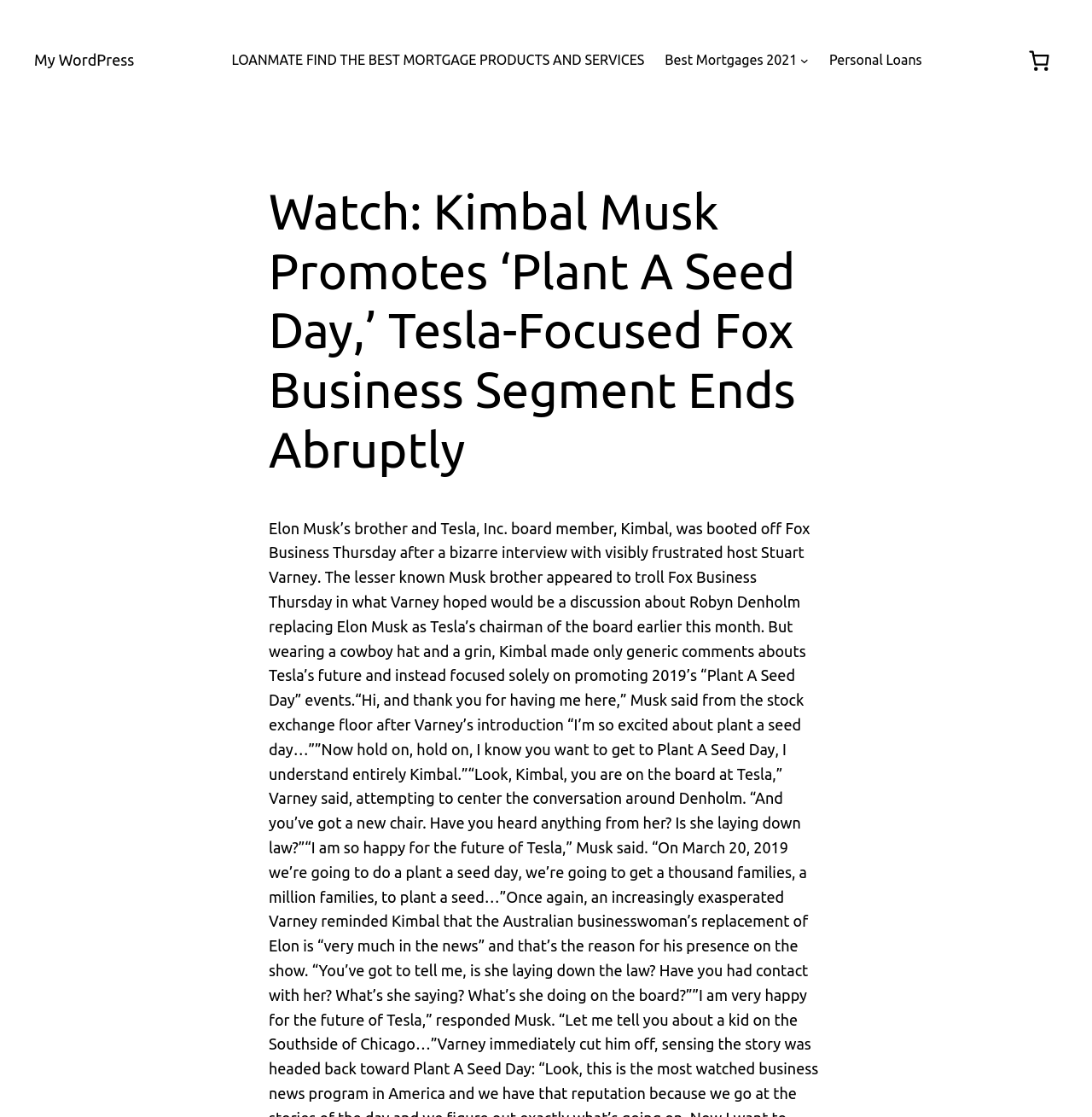Refer to the screenshot and answer the following question in detail:
What is the total price in the cart?

I looked at the cart button in the top-right corner of the webpage and saw that it displays the total price of $0.00, indicating that there are no items in the cart.